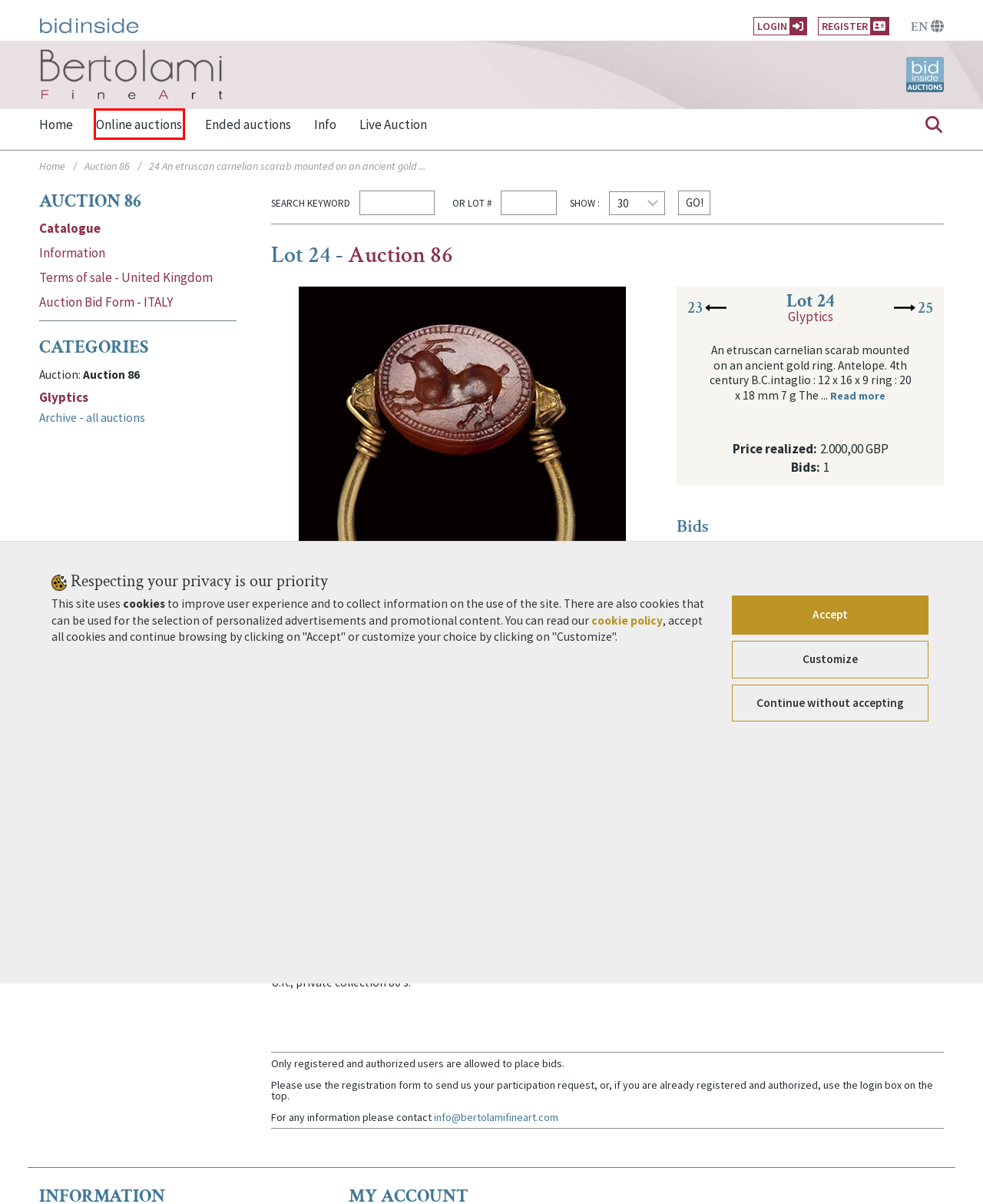You are given a screenshot depicting a webpage with a red bounding box around a UI element. Select the description that best corresponds to the new webpage after clicking the selected element. Here are the choices:
A. Ended auctions - Bertolami Fine Art
B. Terms of sale - United Kingdom - Bertolami Fine Art
C. An etruscan carnelian scarab intaglio mounted on ...  - Bertolami Fine Art
D. Info - Auction 86 - Bertolami Fine Art
E. Glyptics - Bertolami Fine Art
F. Online auctions - Bertolami Fine Art
G. Register - Bertolami Fine Art - Bid Inside
H. Bertolami Fine Art - Live Auction

F